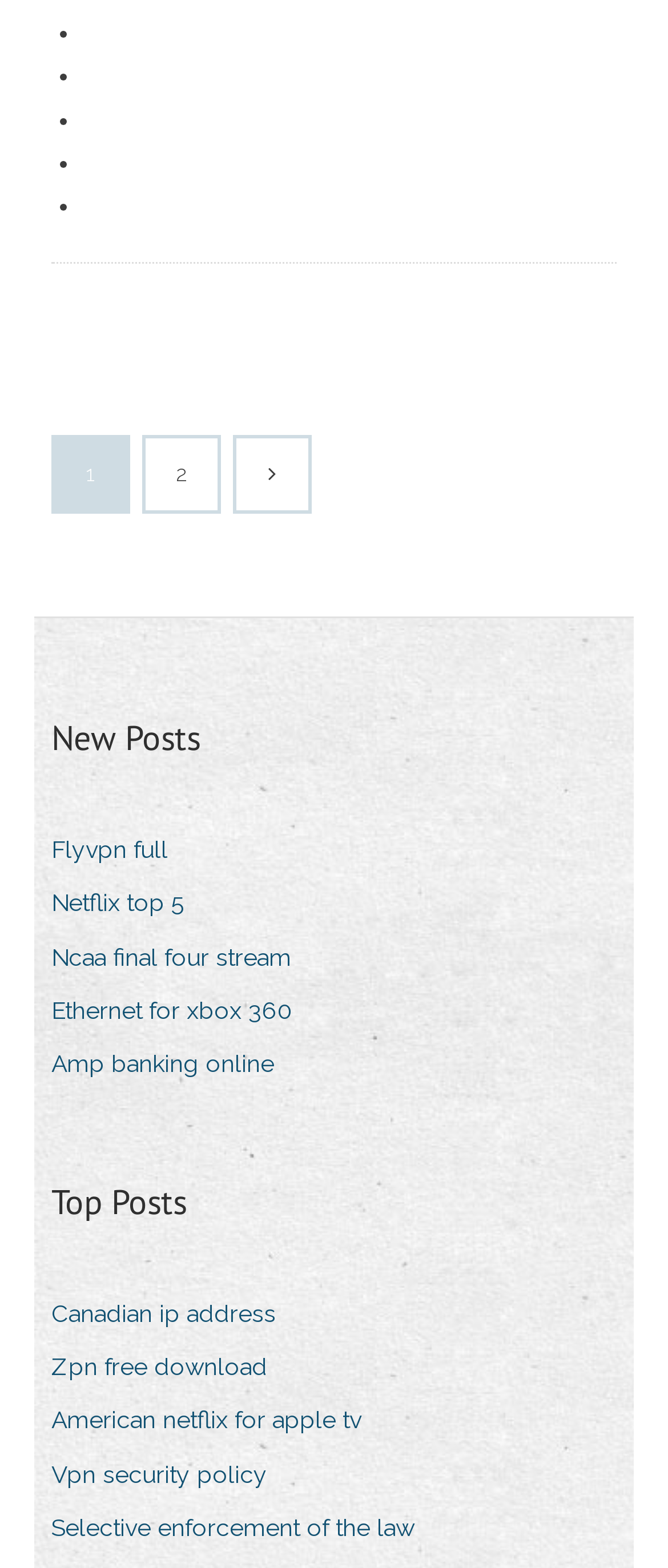How many links are there in the 'Top Posts' section?
Look at the image and provide a short answer using one word or a phrase.

5